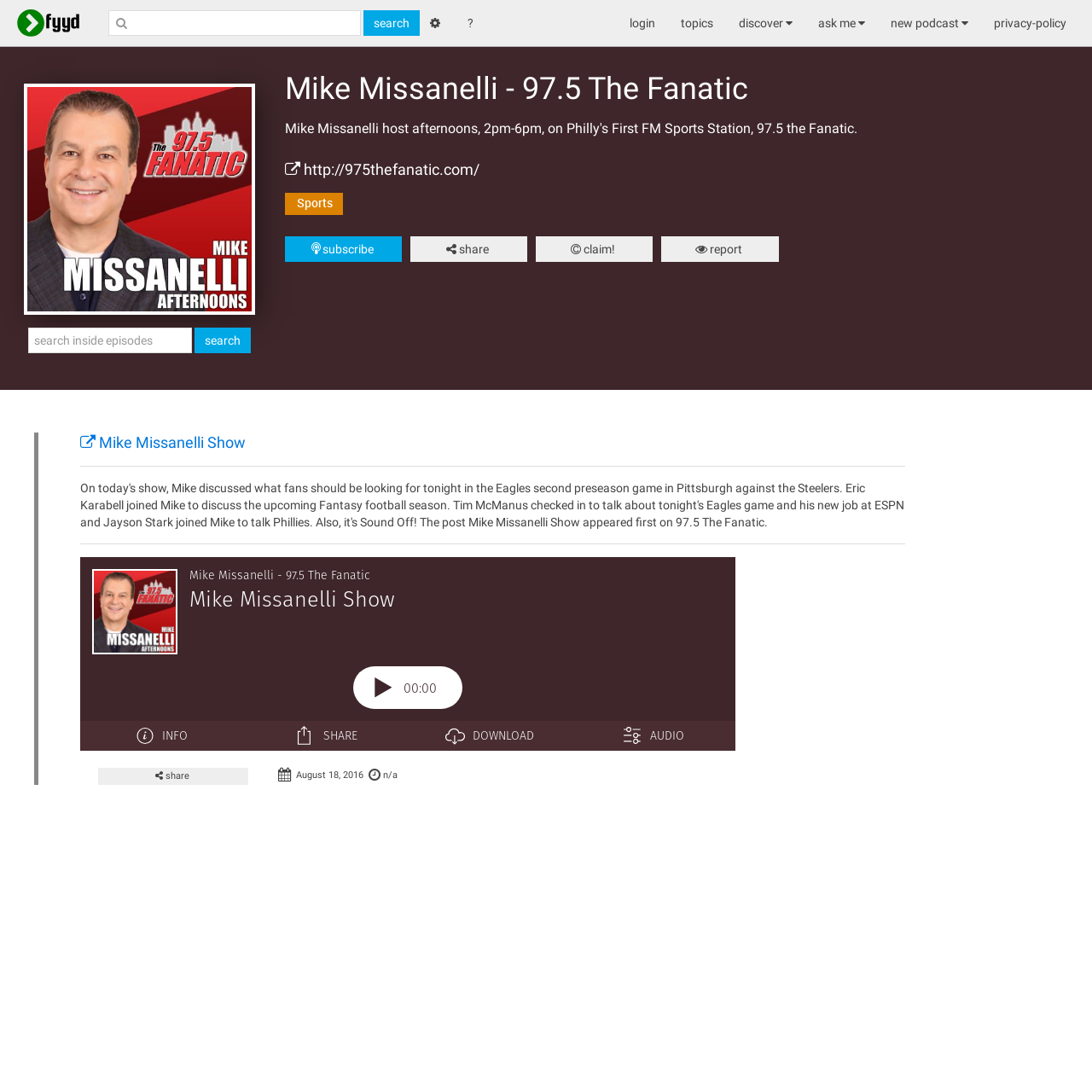Offer a detailed explanation of the webpage layout and contents.

The webpage appears to be a podcast page for the "Mike Missanelli Show" on 97.5 The Fanatic. At the top left, there is a small image and a link to the show's title. Below this, there is a search box and a search button. To the right of the search box, there are several links, including "login", "topics", "discover", "ask me", "new podcast", and "privacy-policy".

On the left side of the page, there is a large heading with the show's title and a brief description of the show. Below this, there are several links, including "Sports" and a subscribe button. There are also buttons to share and claim the podcast, as well as a report button.

In the main content area, there is a large iframe that likely contains the podcast player. Above this, there is a heading with the show's title and a link to the show's page. There are also several generic elements, including a share button, a latency indicator, and a timestamp for when the podcast was imported.

At the bottom of the page, there are several static text elements, including a date and a duration indicator. Overall, the page appears to be a podcast page with links to related content, a search function, and a podcast player.